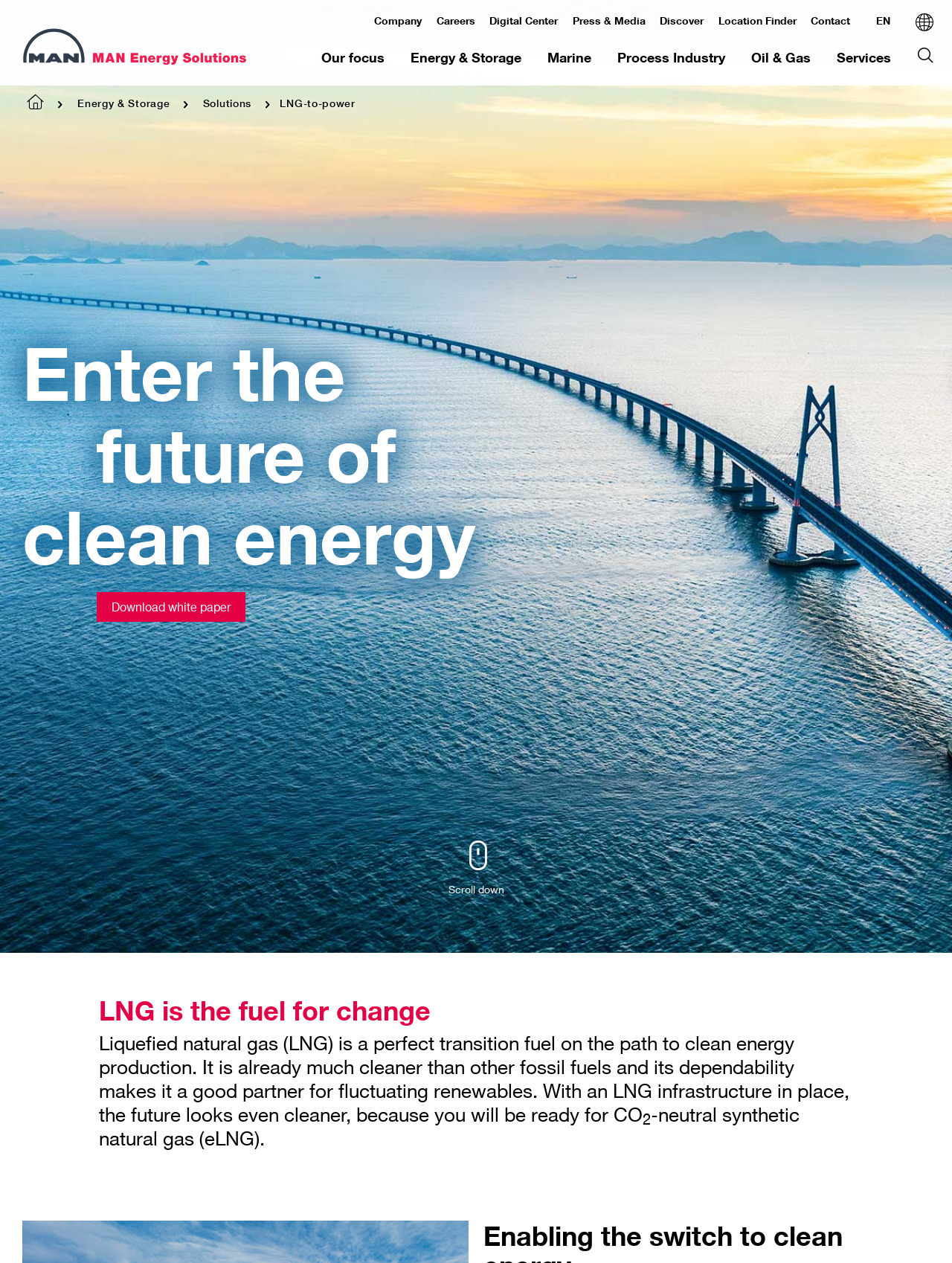Can you pinpoint the bounding box coordinates for the clickable element required for this instruction: "Click Get in touch"? The coordinates should be four float numbers between 0 and 1, i.e., [left, top, right, bottom].

None